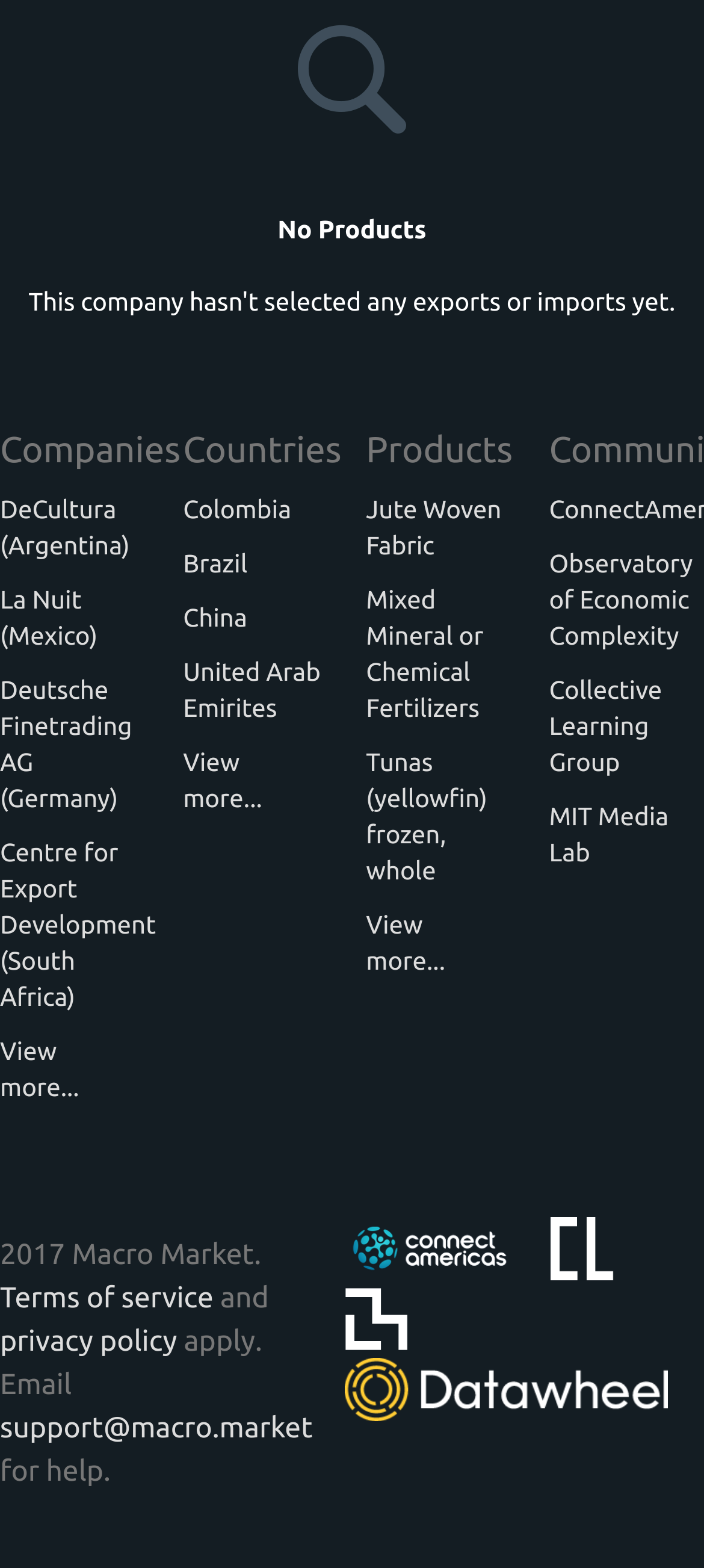Identify the bounding box coordinates of the clickable region necessary to fulfill the following instruction: "Explore products from Brazil". The bounding box coordinates should be four float numbers between 0 and 1, i.e., [left, top, right, bottom].

[0.26, 0.347, 0.46, 0.37]